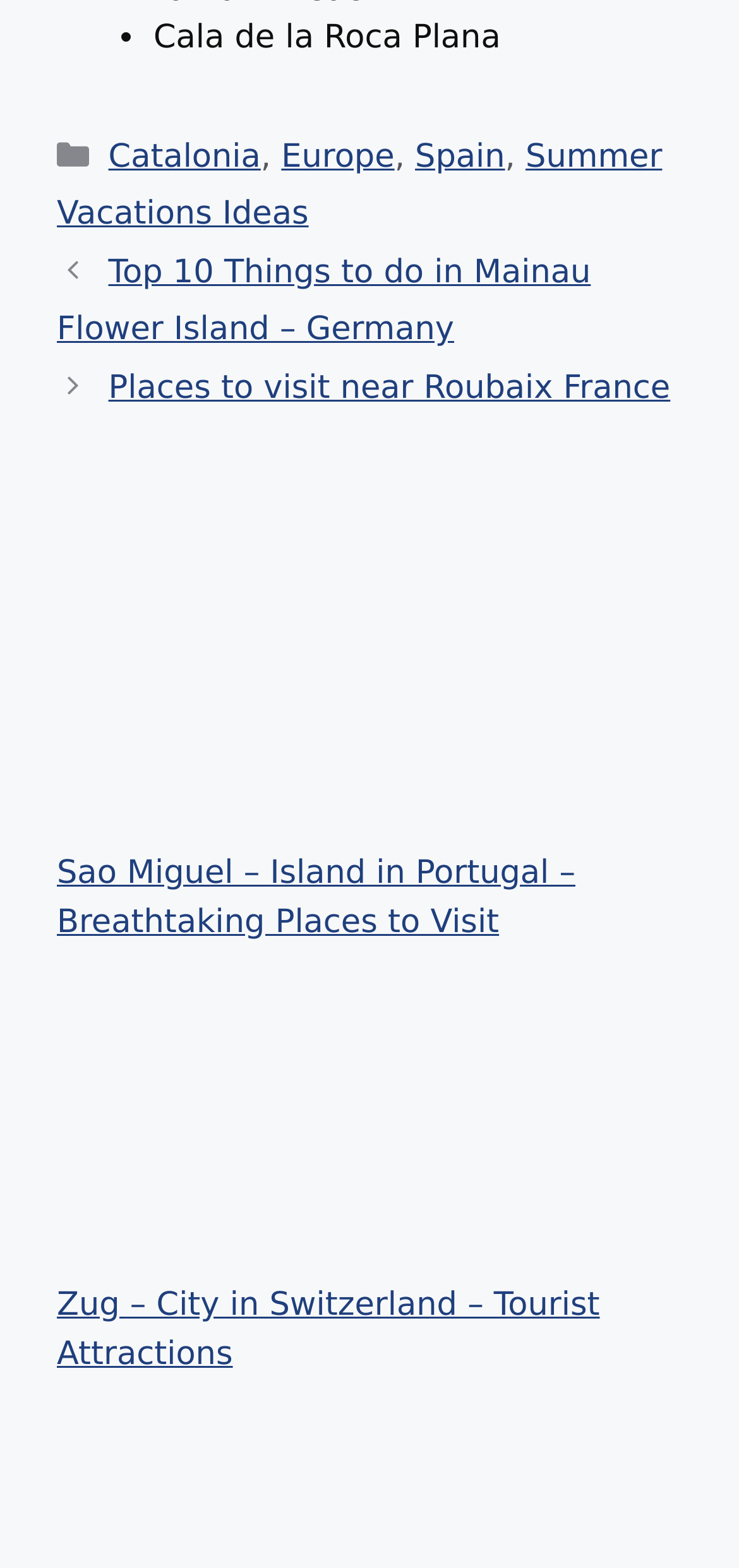Find the bounding box coordinates for the area you need to click to carry out the instruction: "View post about Cala de la Roca Plana". The coordinates should be four float numbers between 0 and 1, indicated as [left, top, right, bottom].

[0.208, 0.012, 0.678, 0.036]